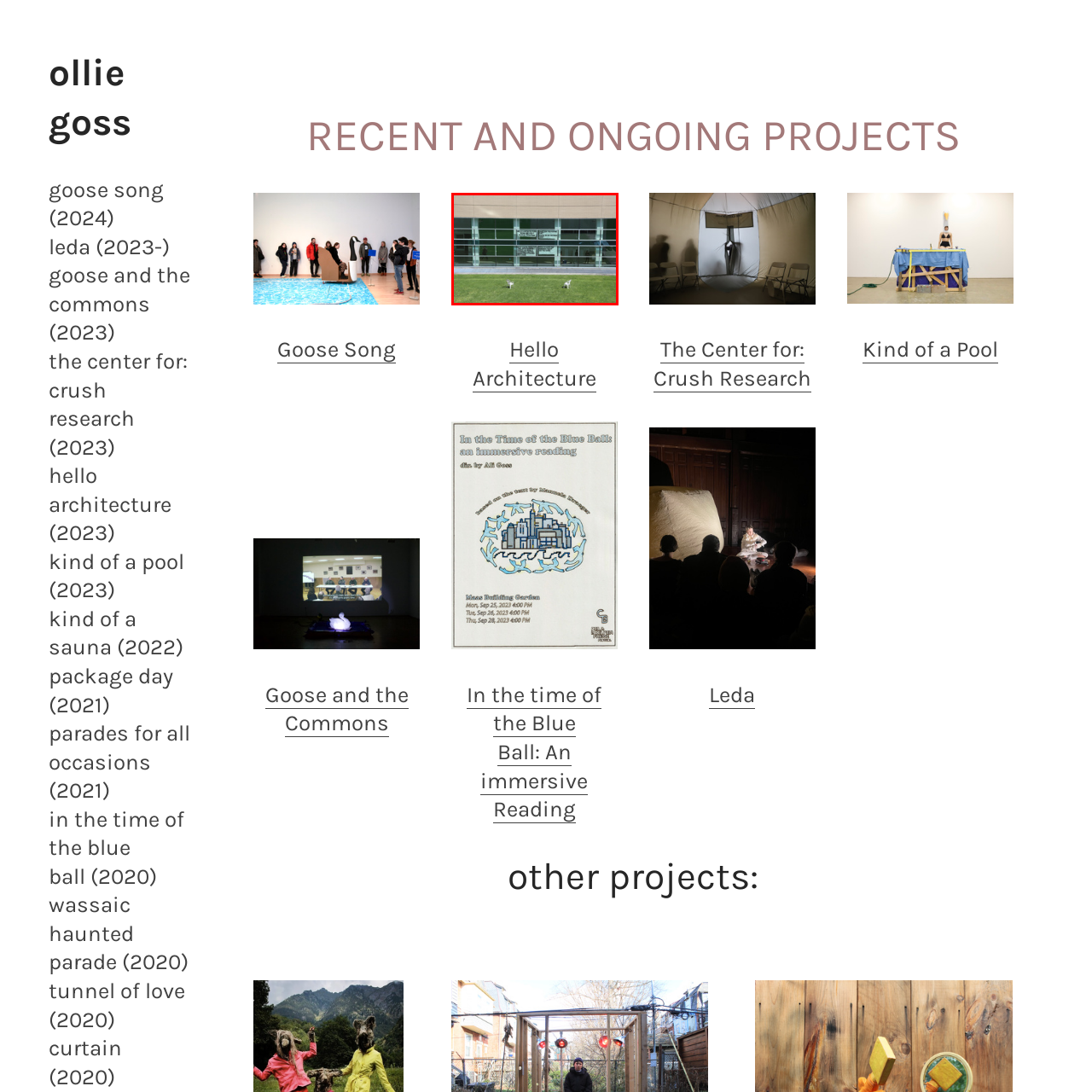Provide an extensive and detailed caption for the image section enclosed by the red boundary.

The image showcases a vibrant scene of two geese standing on a lush green lawn in front of a modern building with large glass windows. The background features reflective panes that reveal the surrounding environment, while a series of large white displays or artworks hang prominently on the glass facade, adding an element of creativity to the setting. This juxtaposition of wildlife and contemporary architecture emphasizes a harmonious blend of nature and urban design, inviting viewers to appreciate both the serene presence of the geese and the artistic embellishments of the building. The overall atmosphere is one of tranquility and artistic expression, characteristic of thoughtful outdoor spaces where art and nature converge.